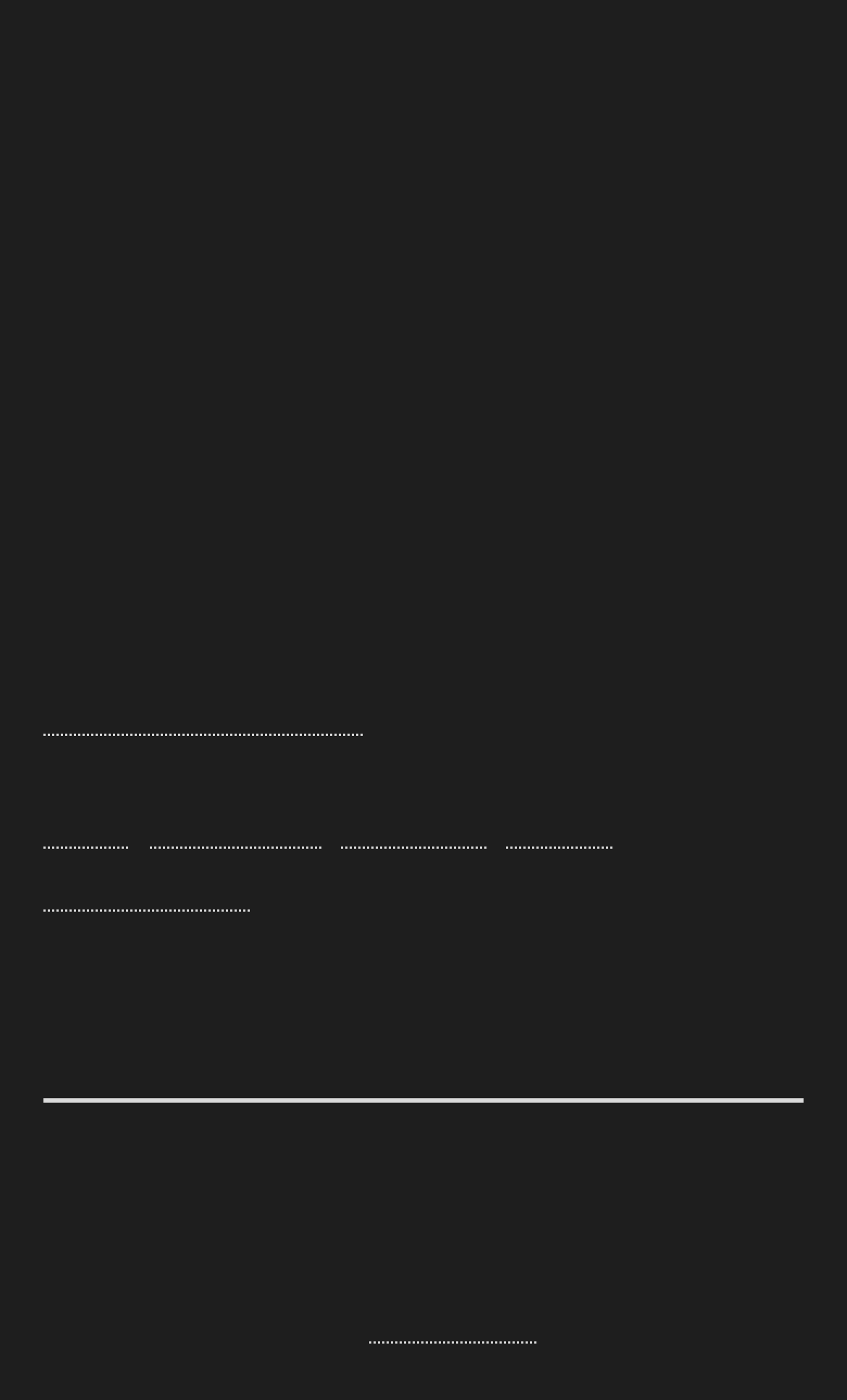Please identify the bounding box coordinates of the area I need to click to accomplish the following instruction: "Read the meeting summary".

None